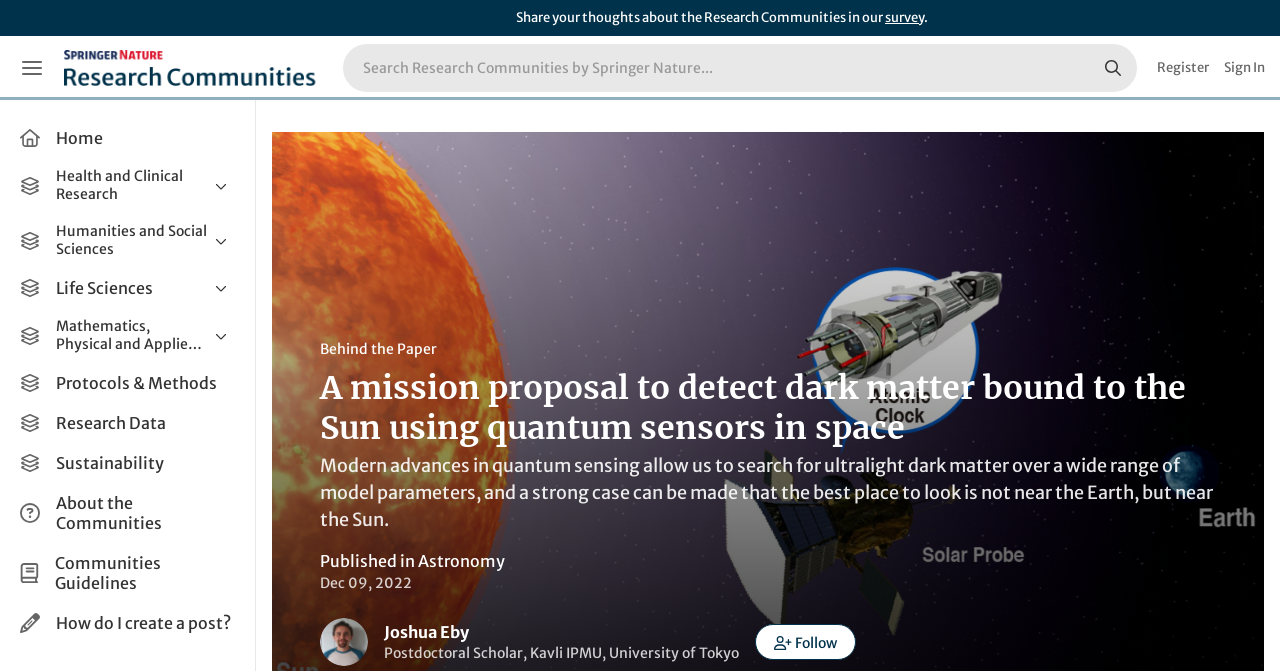Locate the bounding box for the described UI element: "Civil Engineering". Ensure the coordinates are four float numbers between 0 and 1, formatted as [left, top, right, bottom].

[0.011, 0.63, 0.188, 0.677]